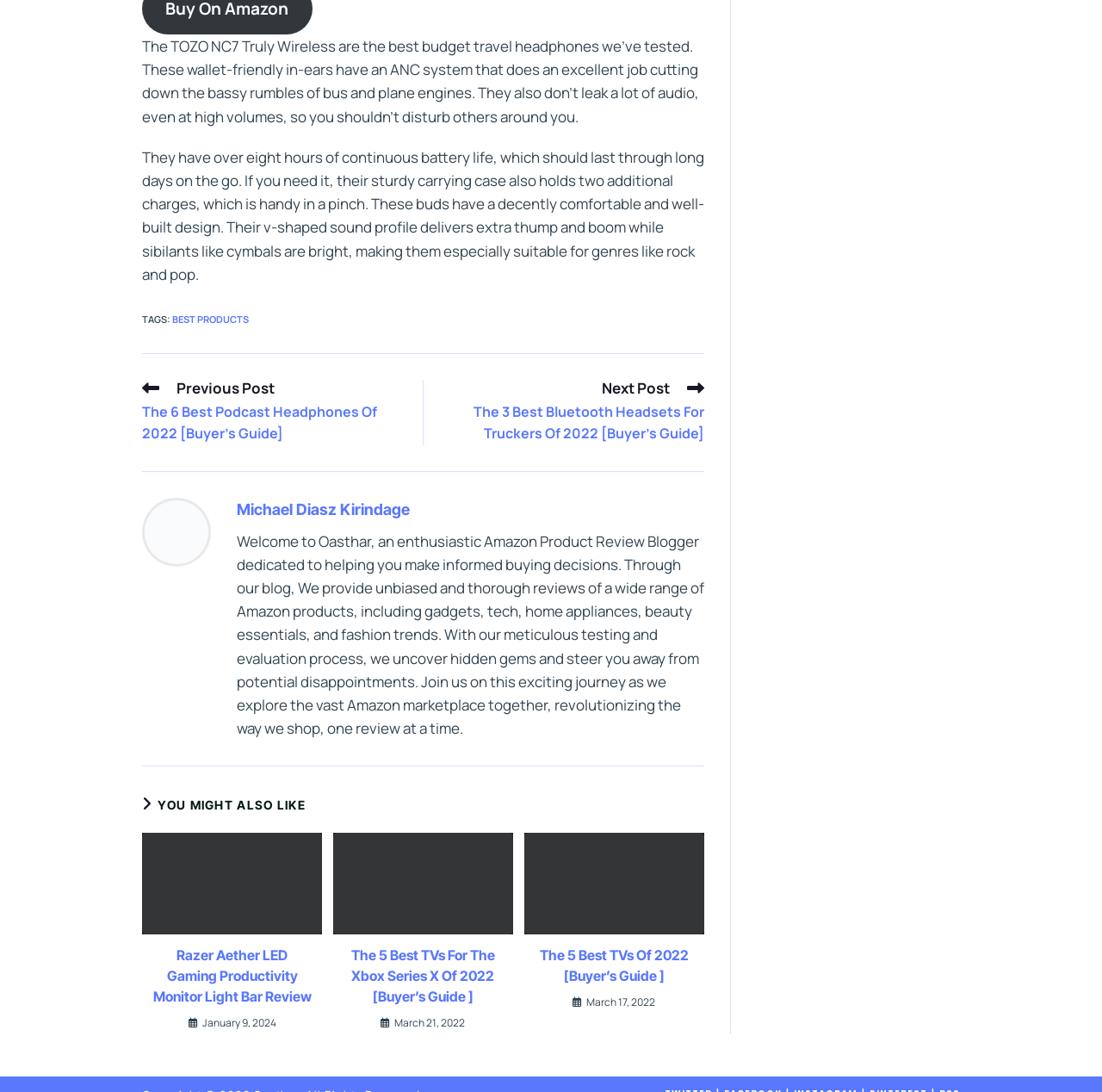Show me the bounding box coordinates of the clickable region to achieve the task as per the instruction: "View the article about the 5 Best TVs For The Xbox Series X Of 2022".

[0.302, 0.886, 0.466, 0.979]